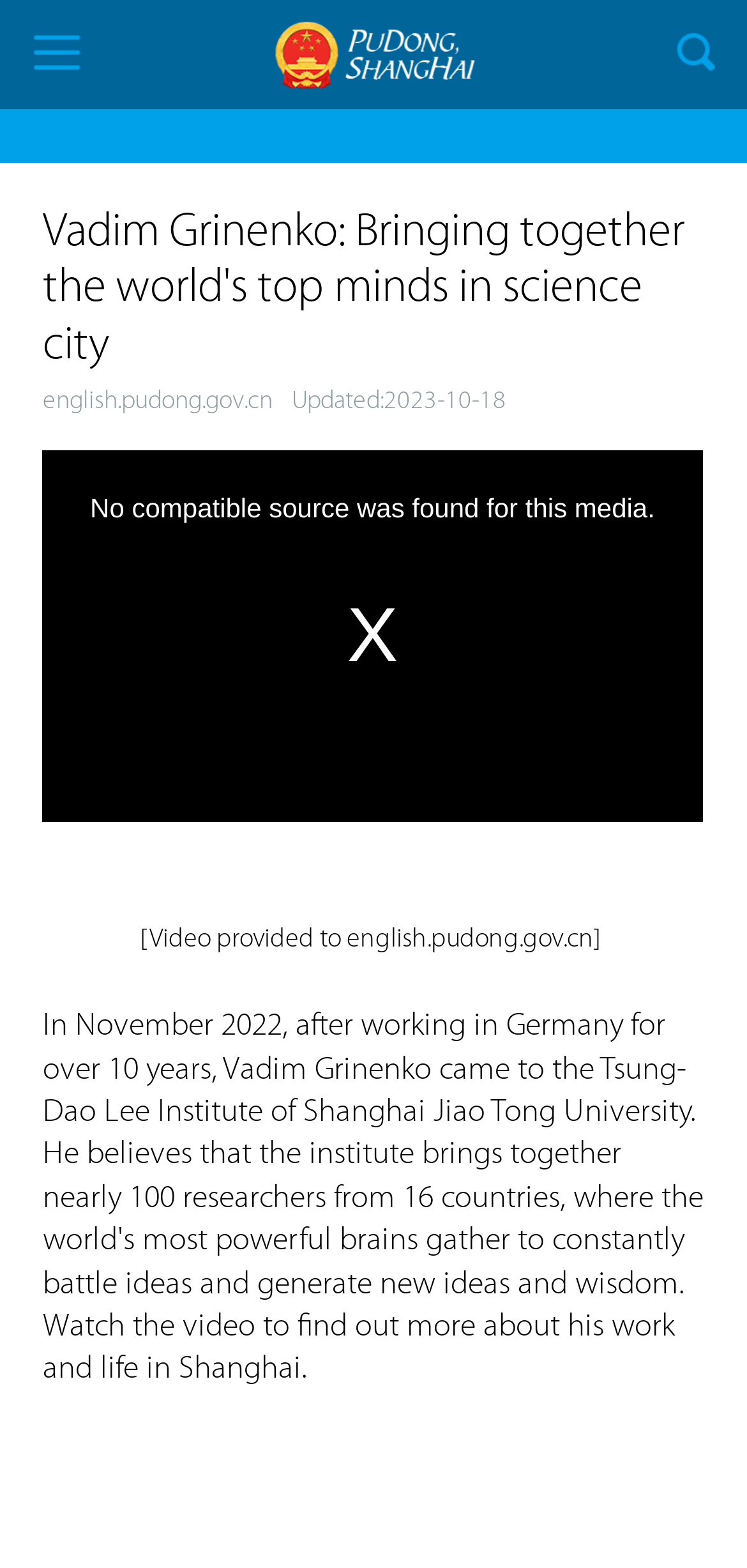Please find the bounding box for the following UI element description. Provide the coordinates in (top-left x, top-left y, bottom-right x, bottom-right y) format, with values between 0 and 1: Search

[0.856, 0.0, 1.0, 0.07]